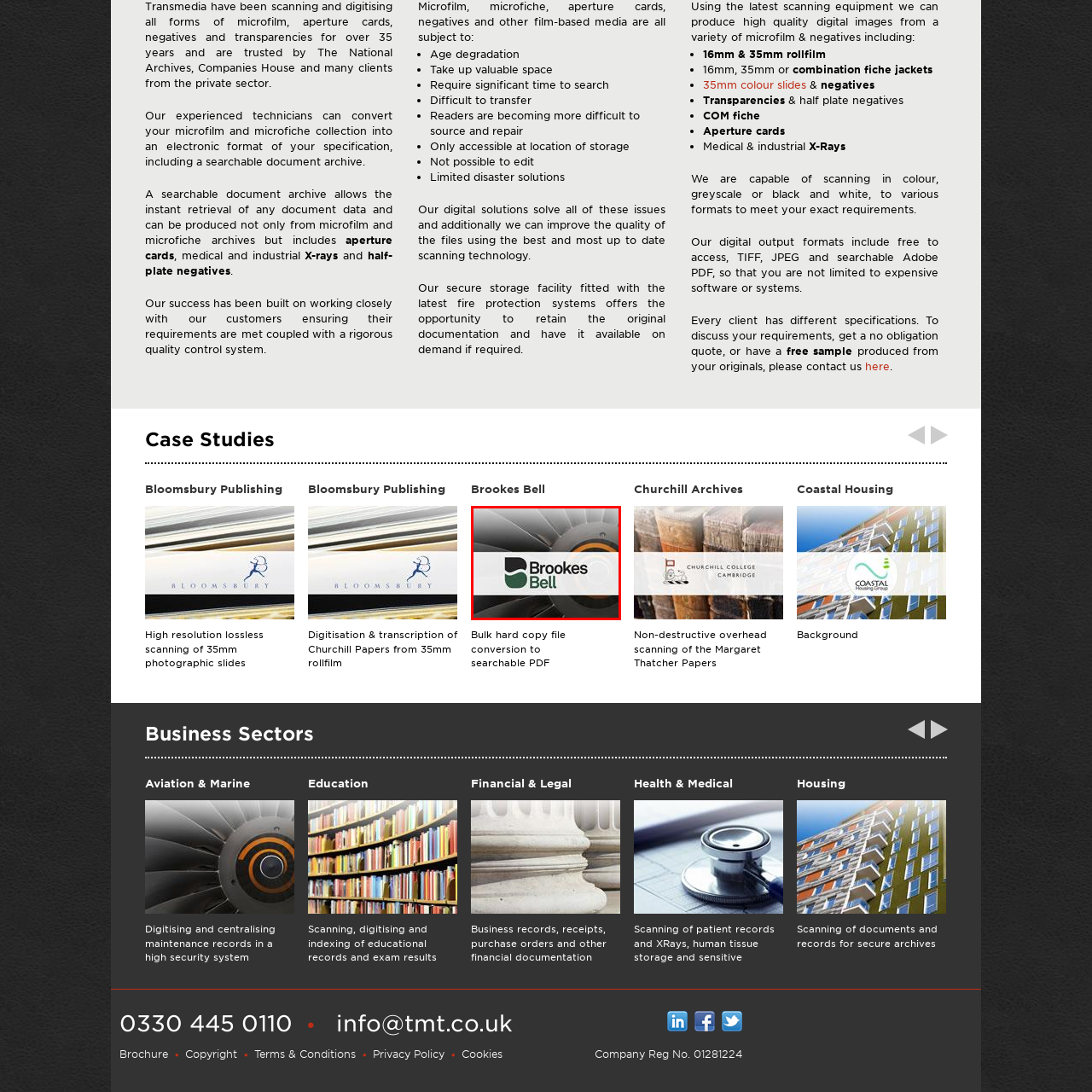Look closely at the section within the red border and give a one-word or brief phrase response to this question: 
What industries is Brookes Bell involved in?

Aviation and marine